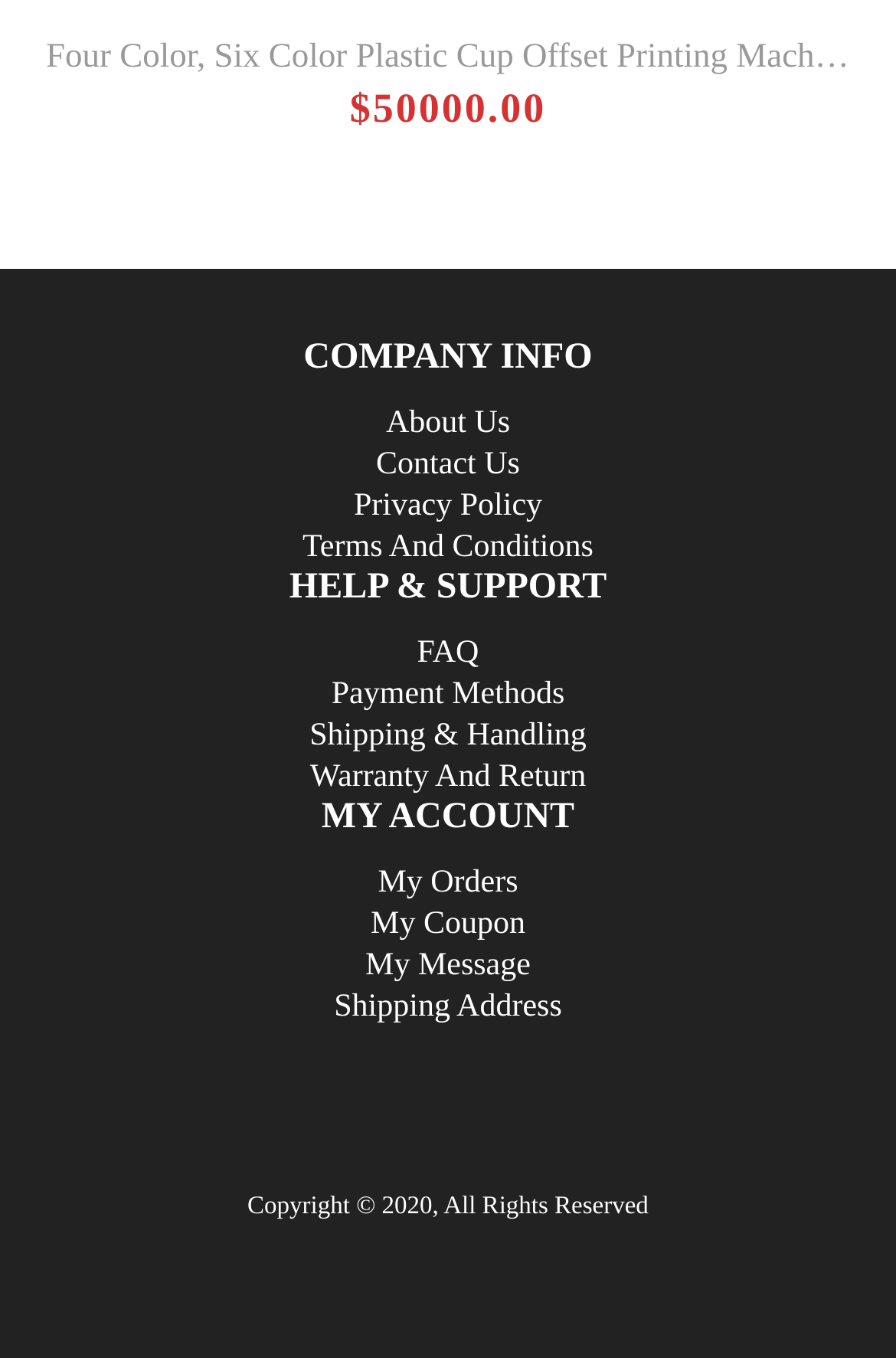What is the copyright year mentioned on this webpage?
Please elaborate on the answer to the question with detailed information.

At the bottom of the webpage, I found a static text that reads 'Copyright © 2020, All Rights Reserved', which indicates that the copyright year is 2020.